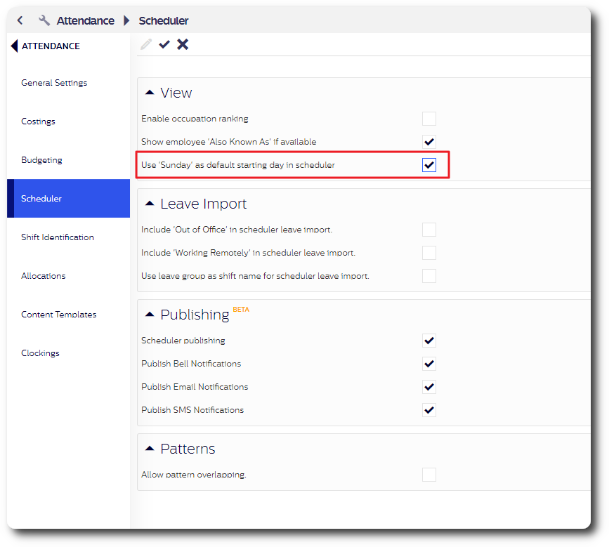Explain the content of the image in detail.

The image displays a user interface for the "Scheduler" section under "Attendance" settings, highlighting an option to set "Use 'Sunday' as default starting day in scheduler." This setting is marked with a check mark, indicating that the user has activated this preference. The layout features various other configurable options, including settings for leave imports and publishing notifications. This interface is designed for administrative personnel to manage scheduling preferences effectively, enhancing user experience by allowing flexibility in setting the week's starting day.